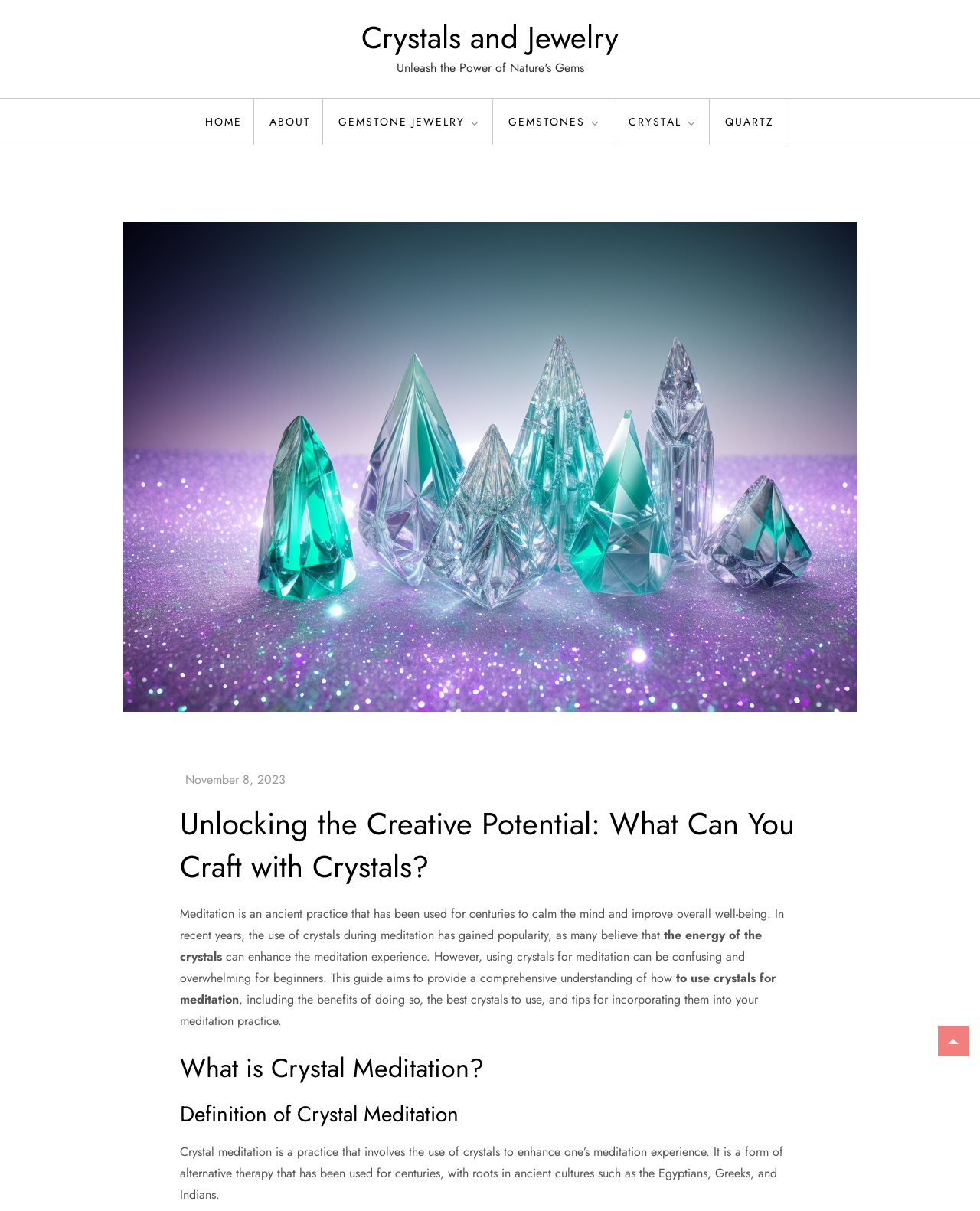What is the purpose of this guide?
Give a detailed explanation using the information visible in the image.

According to the text, the guide aims to provide a comprehensive understanding of how to use crystals for meditation, including the benefits of doing so, the best crystals to use, and tips for incorporating them into one's meditation practice.